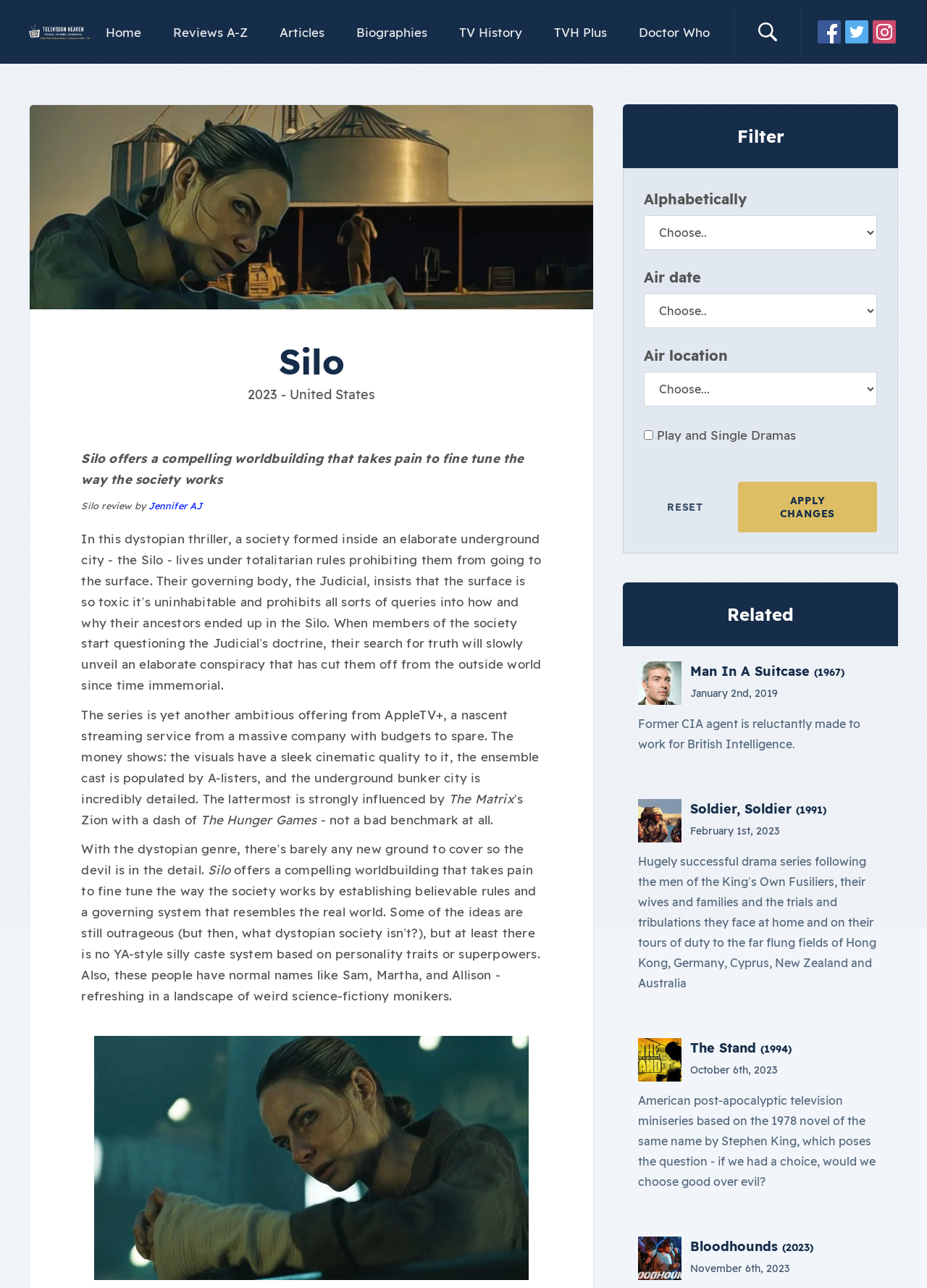Identify the bounding box coordinates of the region that should be clicked to execute the following instruction: "Filter by 'Air date'".

[0.695, 0.208, 0.756, 0.222]